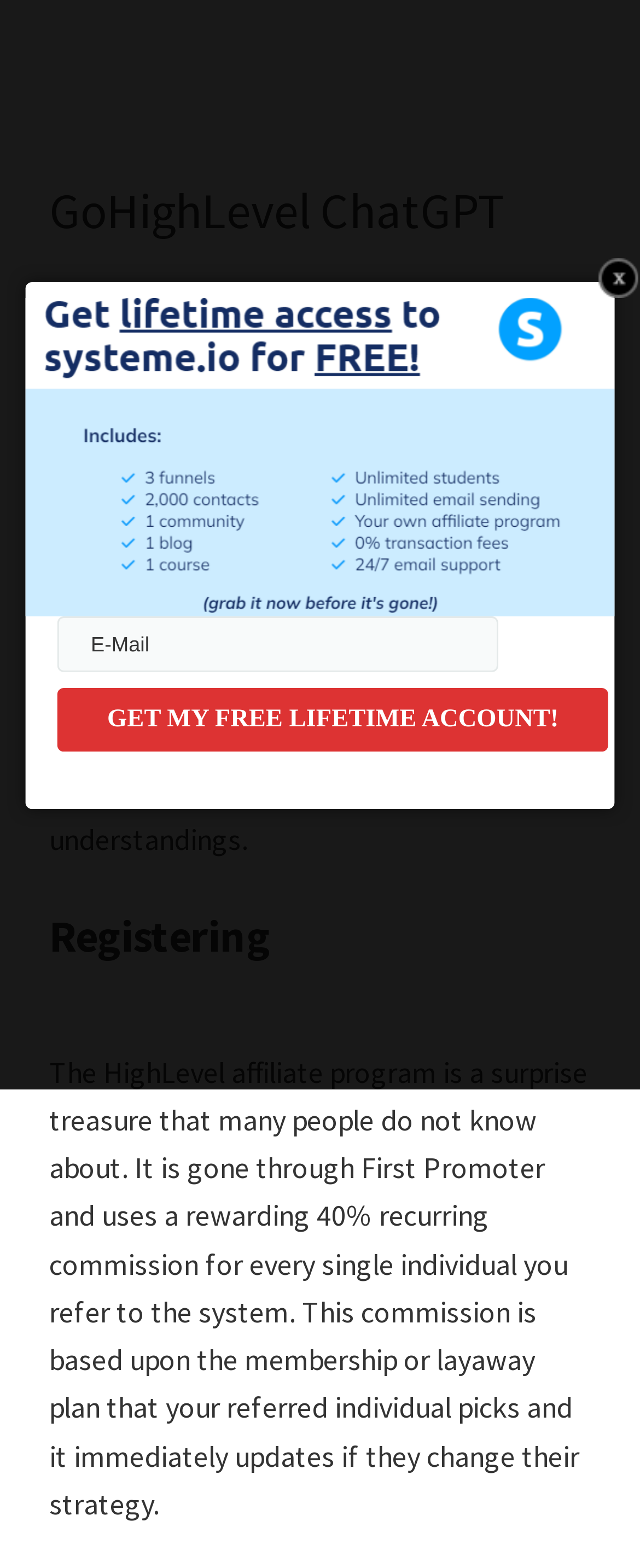From the element description name="email" placeholder="E-Mail", predict the bounding box coordinates of the UI element. The coordinates must be specified in the format (top-left x, top-left y, bottom-right x, bottom-right y) and should be within the 0 to 1 range.

[0.09, 0.393, 0.779, 0.428]